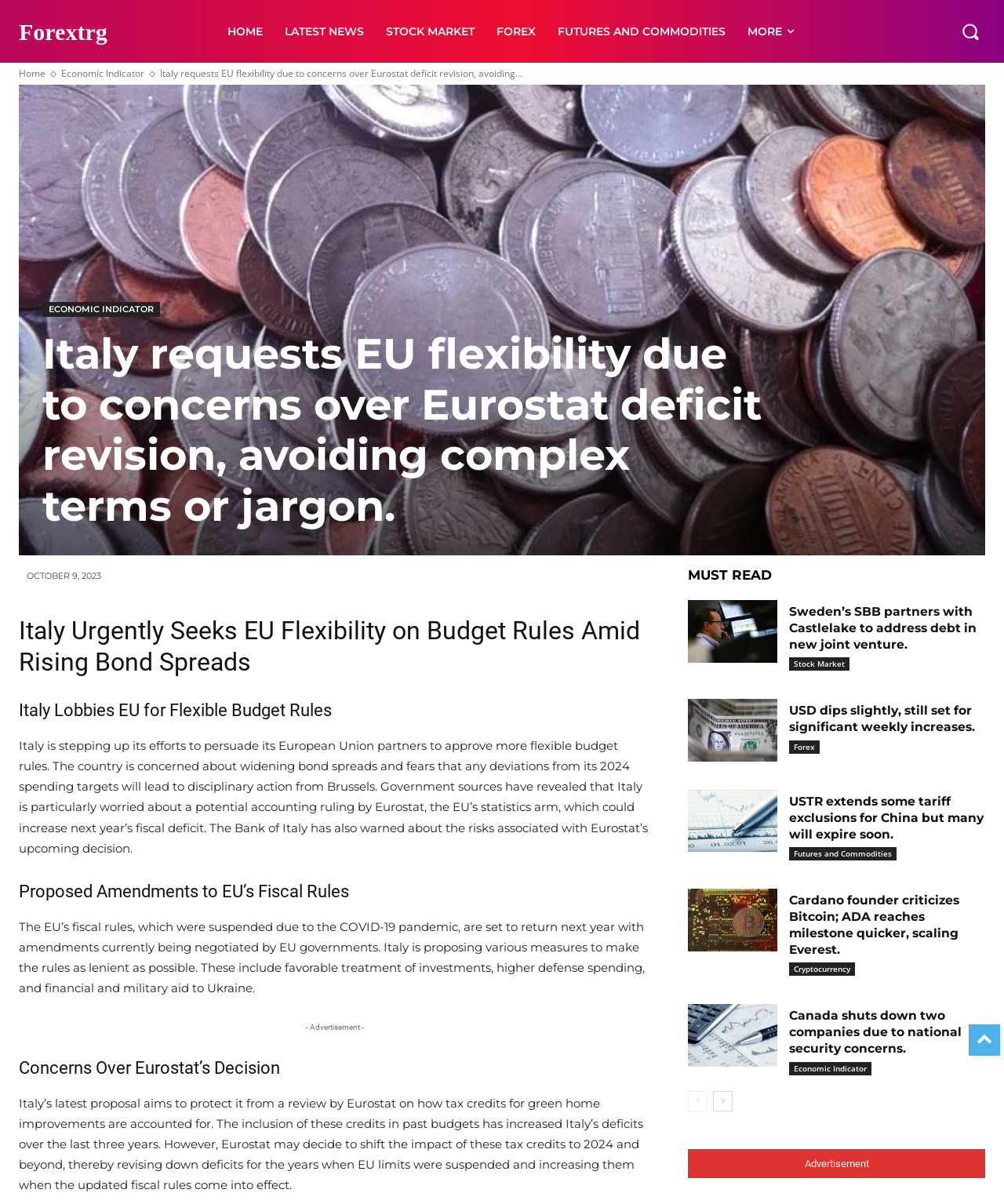Identify the bounding box coordinates for the region to click in order to carry out this instruction: "Read more about 'Italy requests EU flexibility due to concerns over Eurostat deficit revision'". Provide the coordinates using four float numbers between 0 and 1, formatted as [left, top, right, bottom].

[0.159, 0.055, 0.52, 0.066]